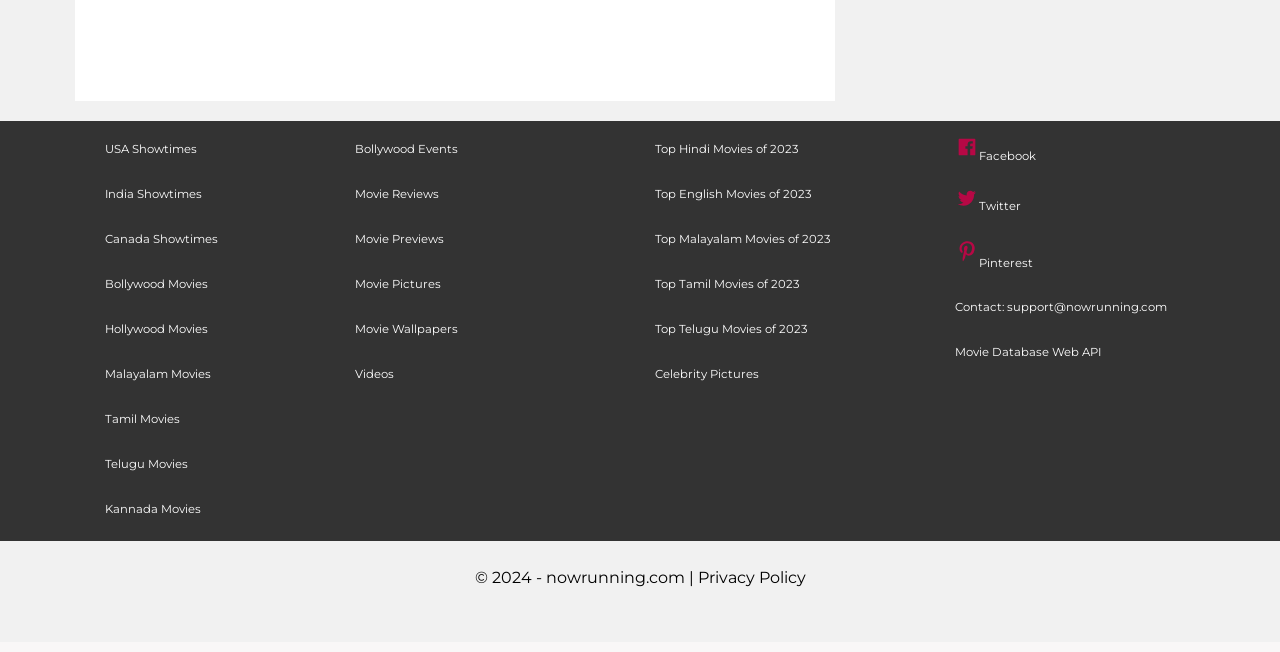Provide the bounding box coordinates of the UI element that matches the description: "Movie Database Web API".

[0.746, 0.53, 0.86, 0.551]